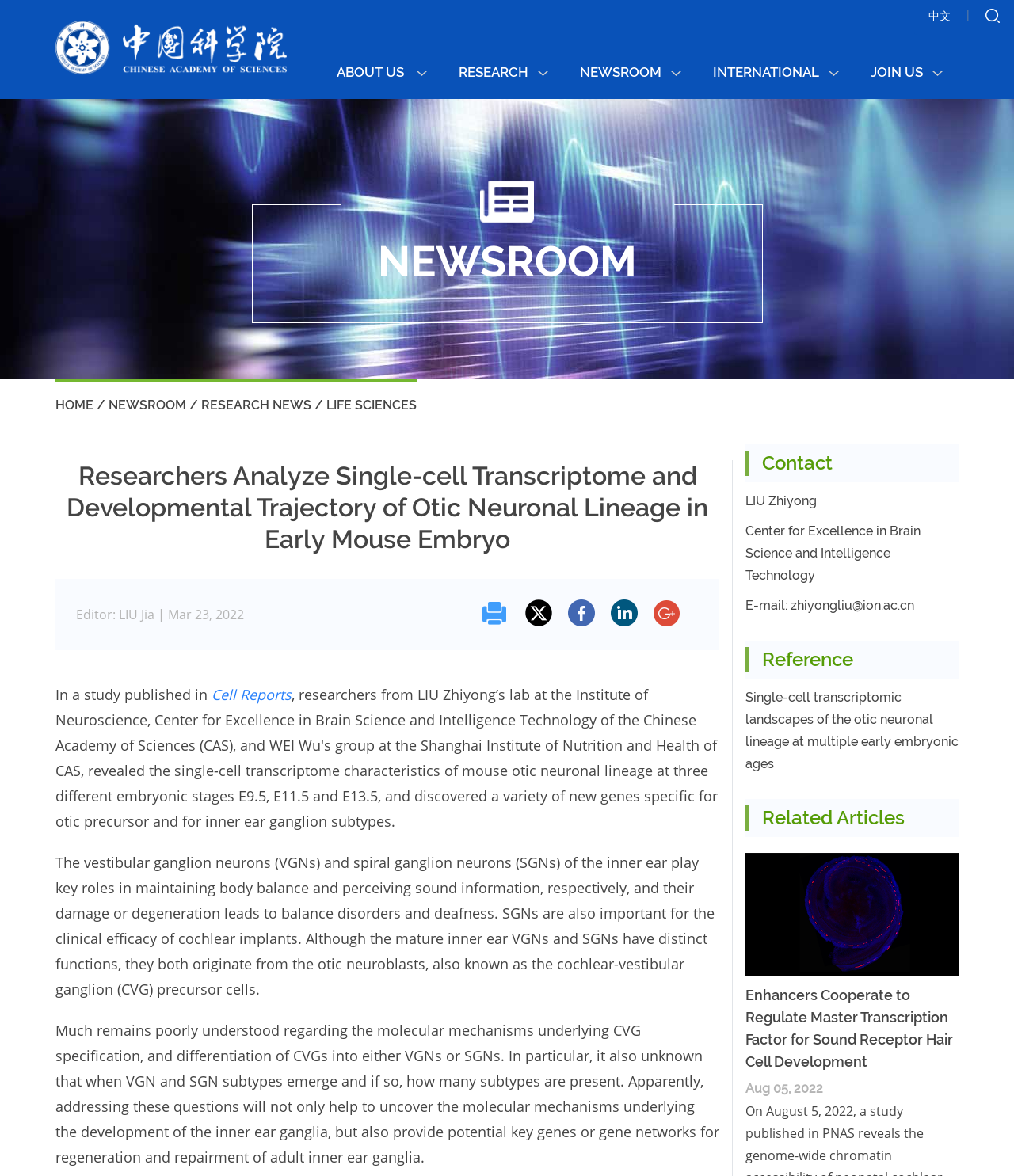What is the publication date of this article?
Based on the image, respond with a single word or phrase.

Mar 23, 2022